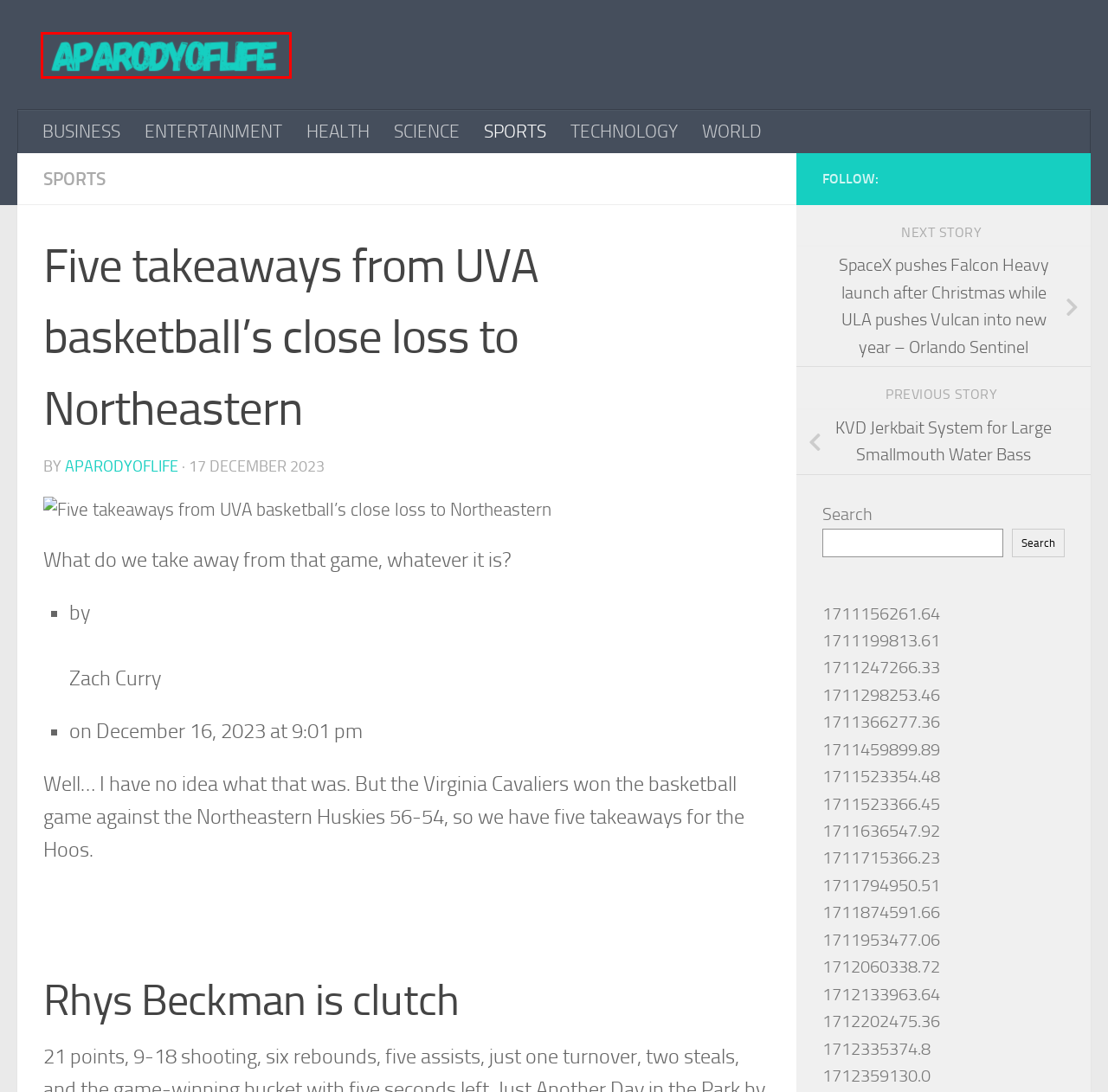Analyze the webpage screenshot with a red bounding box highlighting a UI element. Select the description that best matches the new webpage after clicking the highlighted element. Here are the options:
A. 1712335374.8
B. 1711636547.92
C. 1711523354.48
D. 1712202475.36
E. 1711298253.46
F. 1712359130.0
G. 1711156261.64
H. NEWE FOR ALL

H